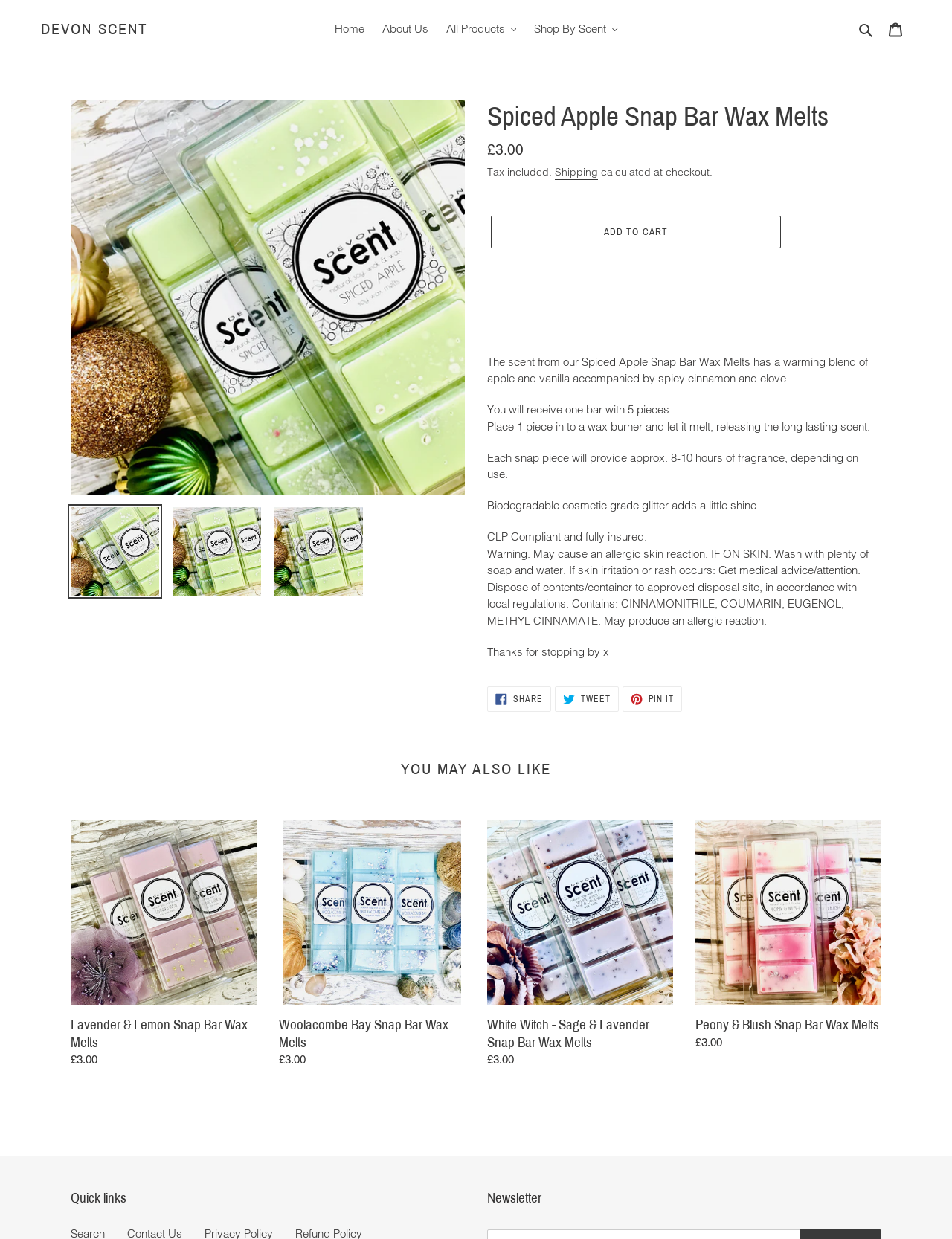Find the bounding box coordinates for the UI element that matches this description: "Tweet Tweet on Twitter".

[0.583, 0.554, 0.65, 0.574]